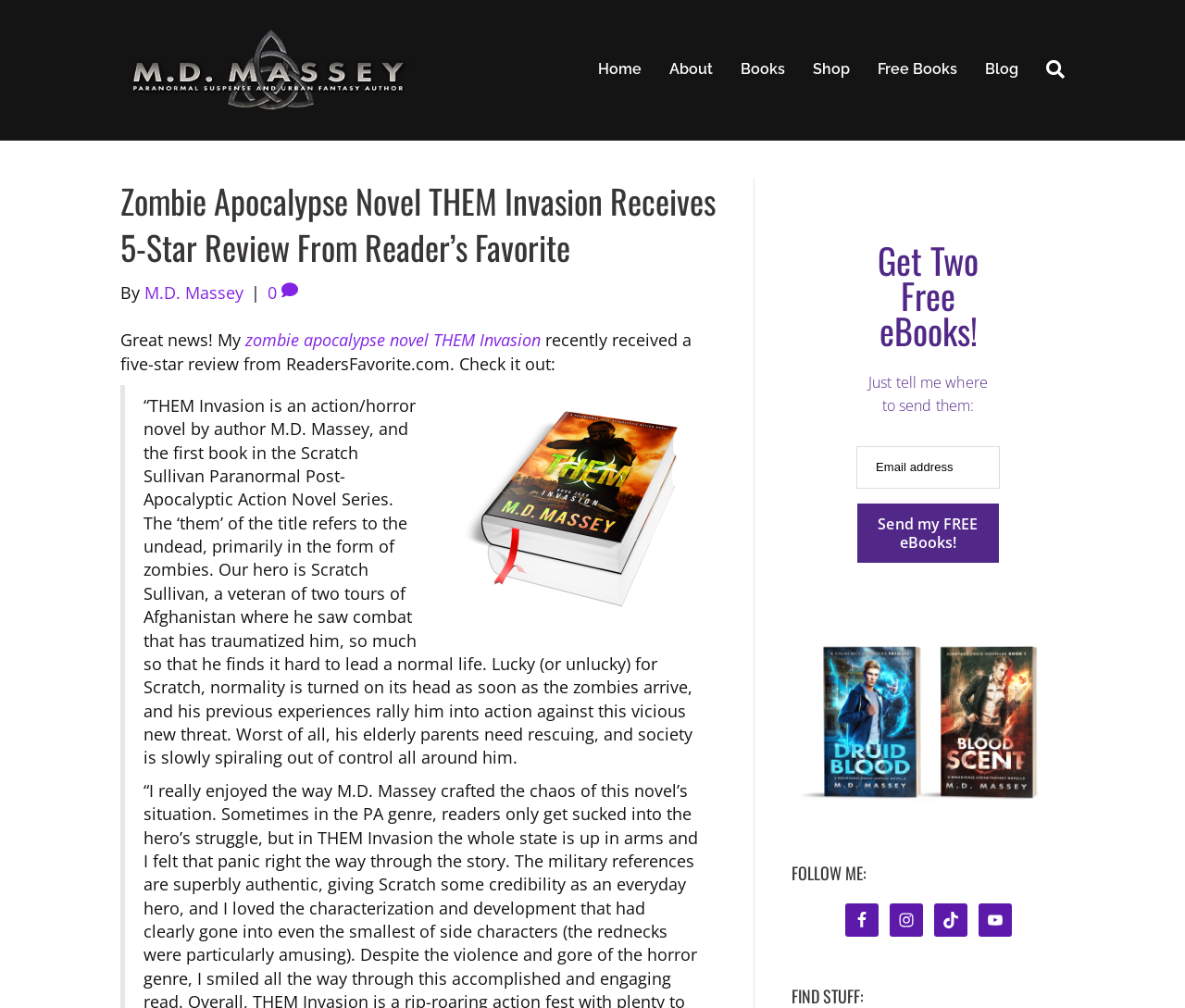Could you please study the image and provide a detailed answer to the question:
What is the title of the zombie apocalypse novel?

I found the answer by looking at the link text 'zombie apocalypse novel THEM Invasion' which is located in the main content area of the webpage.